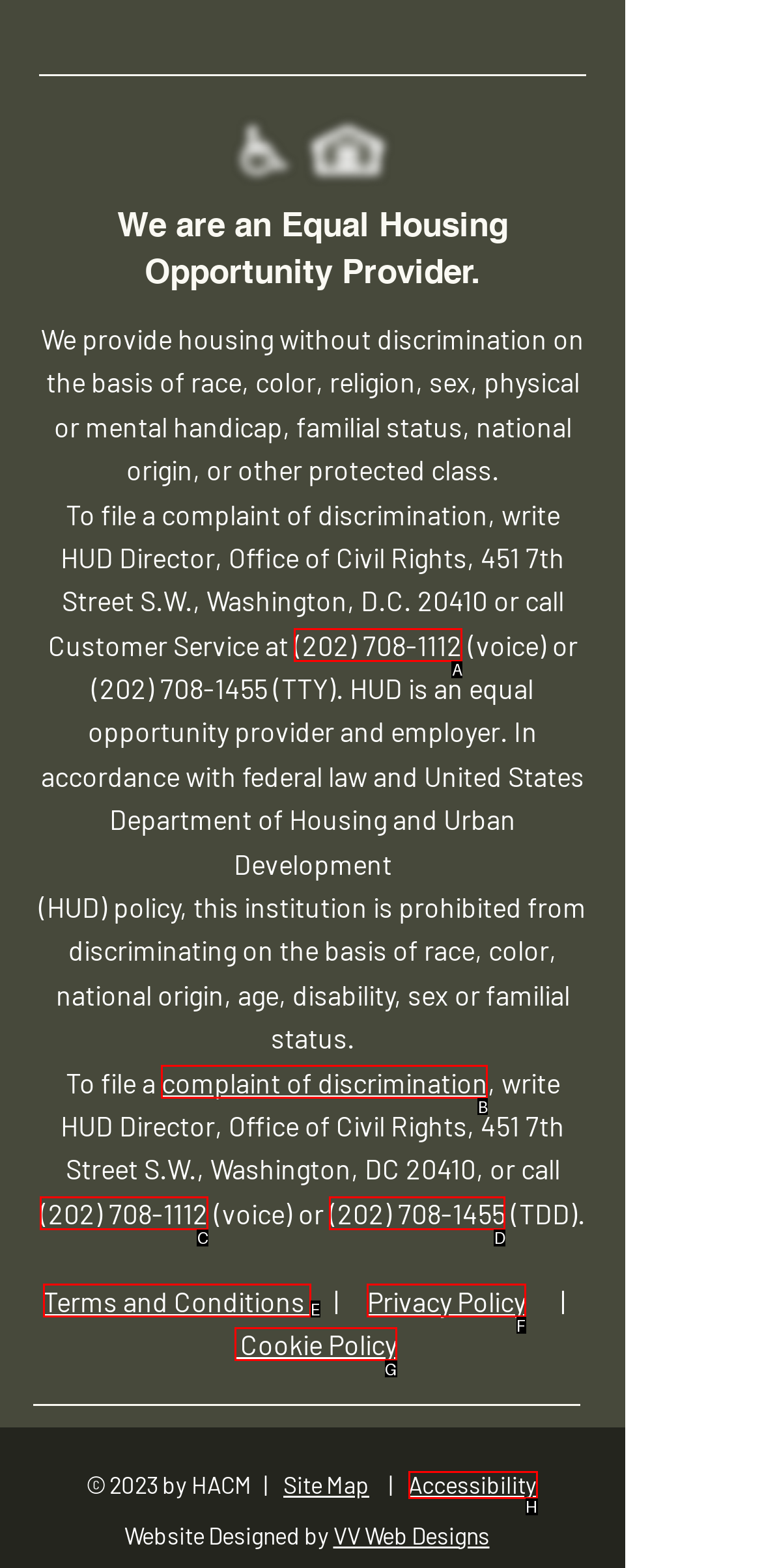Identify the correct UI element to click for the following task: Check the Privacy Policy Choose the option's letter based on the given choices.

F